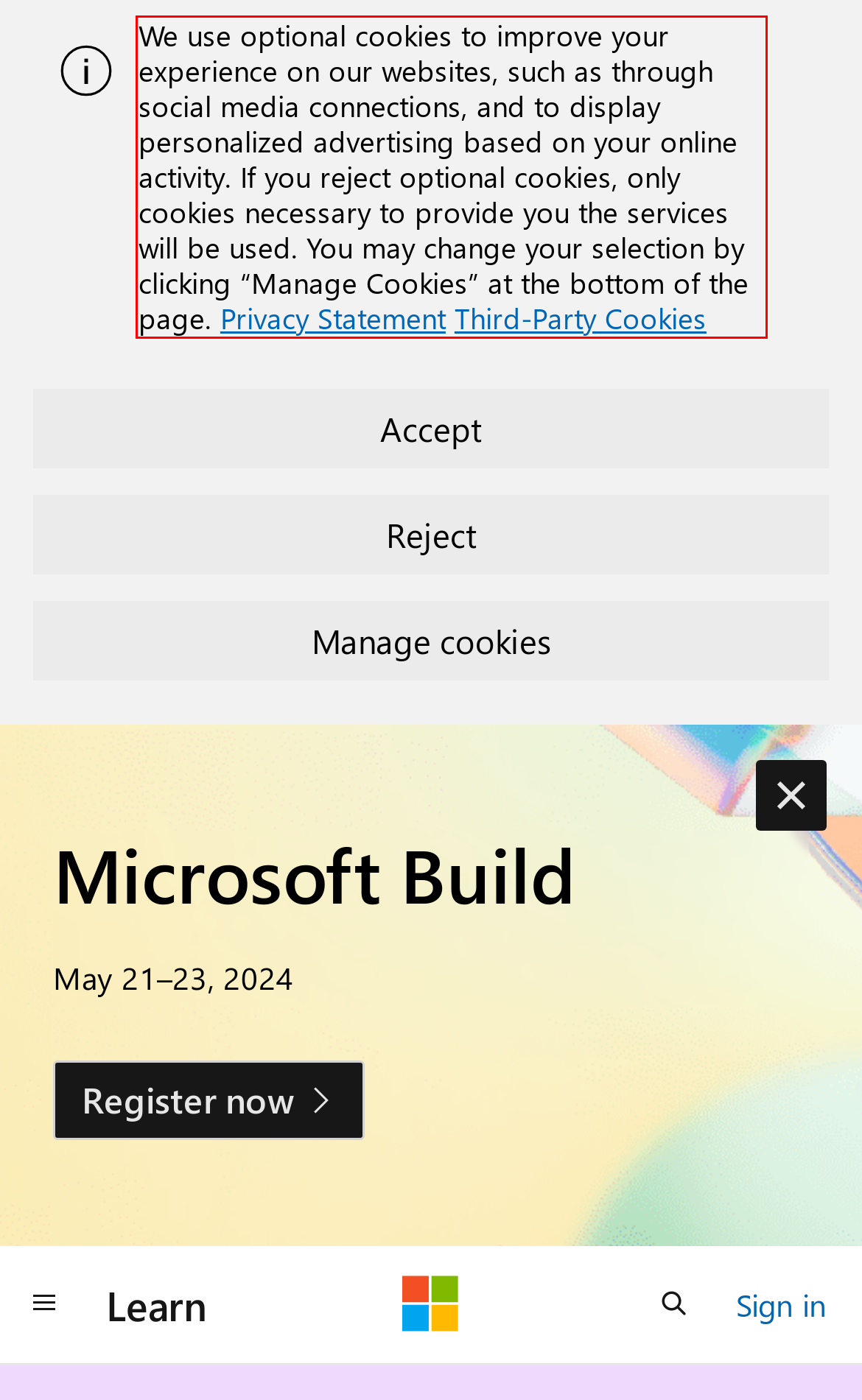Within the provided webpage screenshot, find the red rectangle bounding box and perform OCR to obtain the text content.

We use optional cookies to improve your experience on our websites, such as through social media connections, and to display personalized advertising based on your online activity. If you reject optional cookies, only cookies necessary to provide you the services will be used. You may change your selection by clicking “Manage Cookies” at the bottom of the page. Privacy Statement Third-Party Cookies